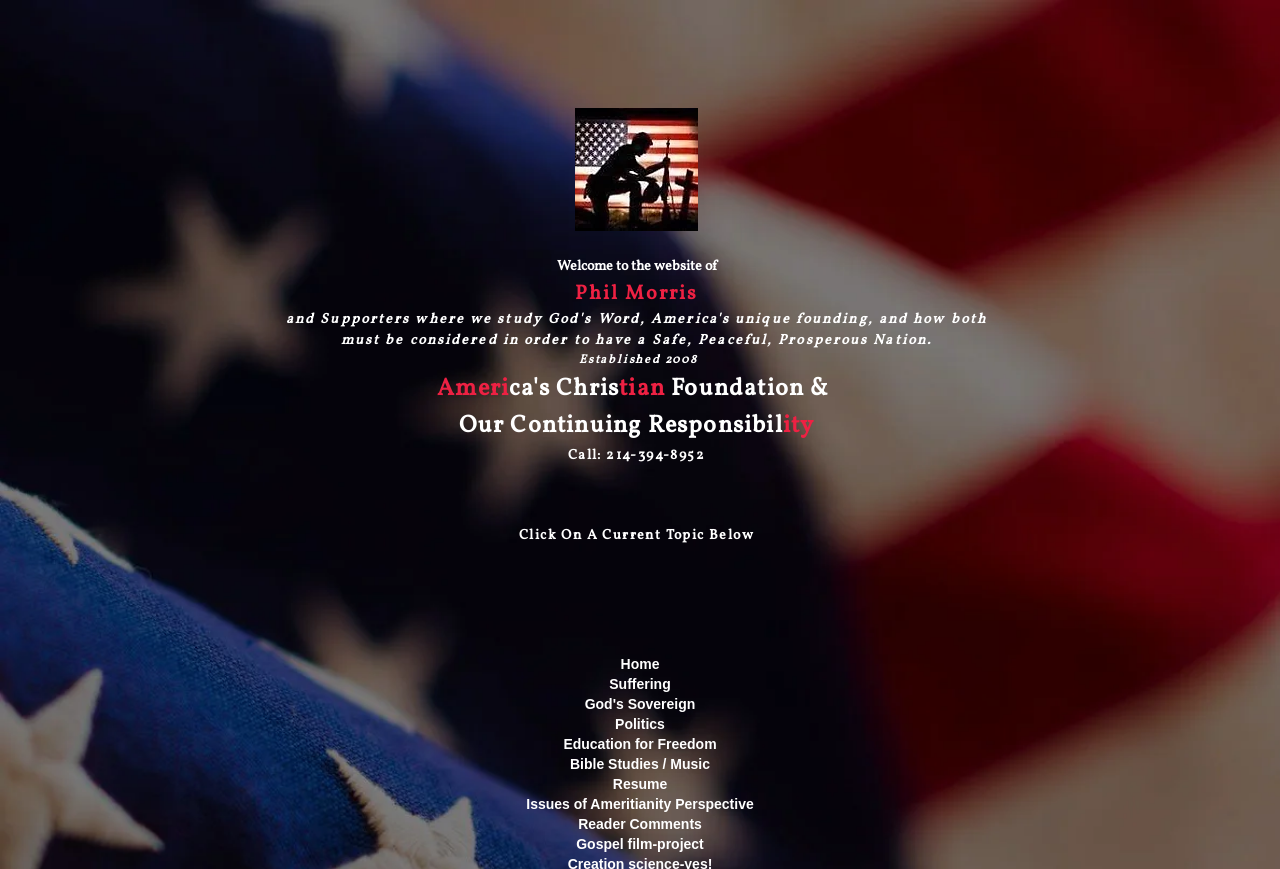Find the bounding box coordinates for the element described here: "Issues of Ameritianity Perspective".

[0.403, 0.916, 0.597, 0.936]